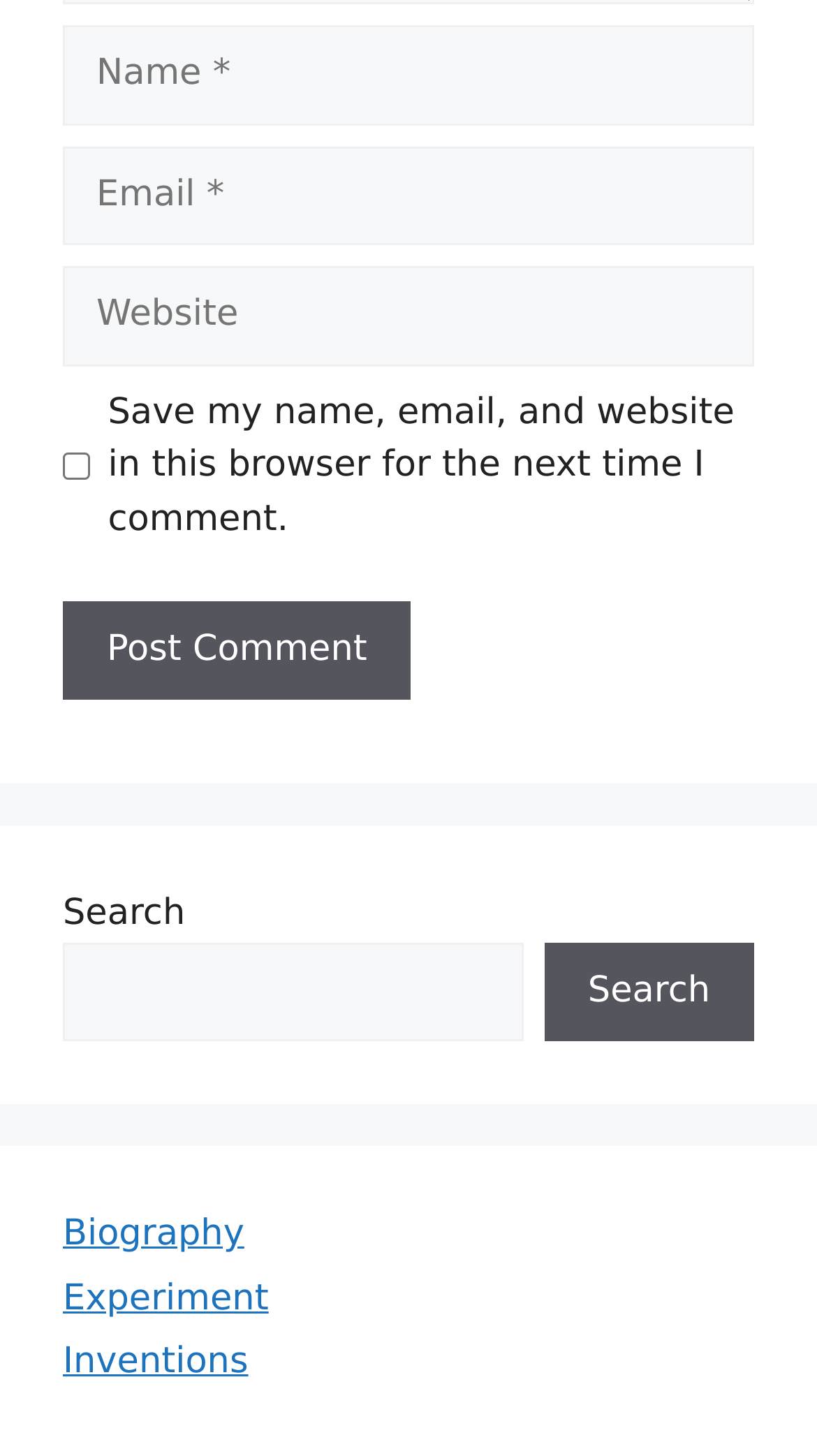Please locate the bounding box coordinates of the region I need to click to follow this instruction: "Input your email".

[0.077, 0.1, 0.923, 0.169]